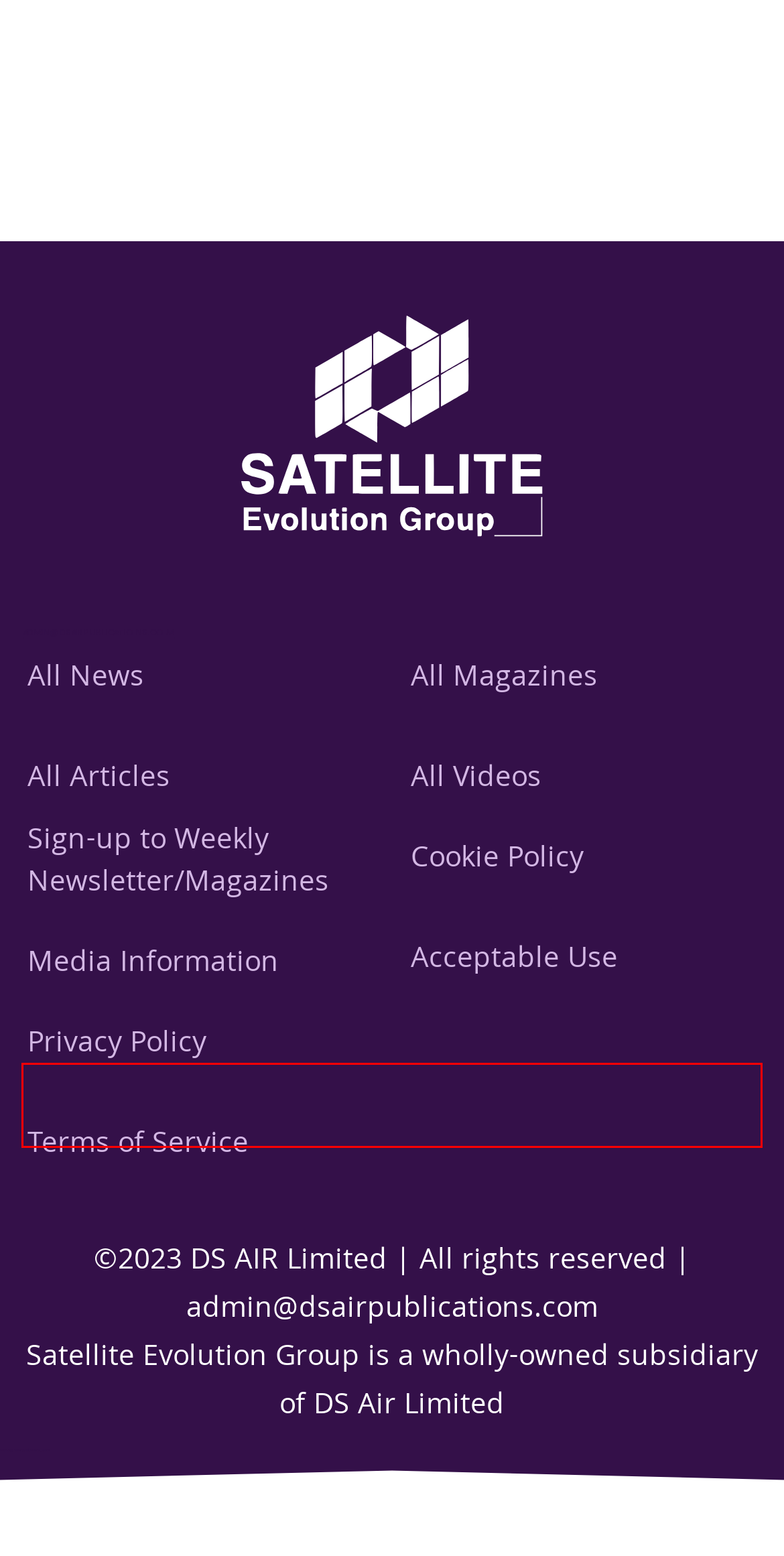You are provided a screenshot of a webpage featuring a red bounding box around a UI element. Choose the webpage description that most accurately represents the new webpage after clicking the element within the red bounding box. Here are the candidates:
A. News | Satellite Evolution
B. webCRM
C. Terms of Service | Satellite Evolution
D. Articles
E. Contact Us | Satellite Evolution
F. Privacy Policy | Satellite Evolution
G. VideoNews
H. Acceptable Use Policy | Satellite Evolution

C